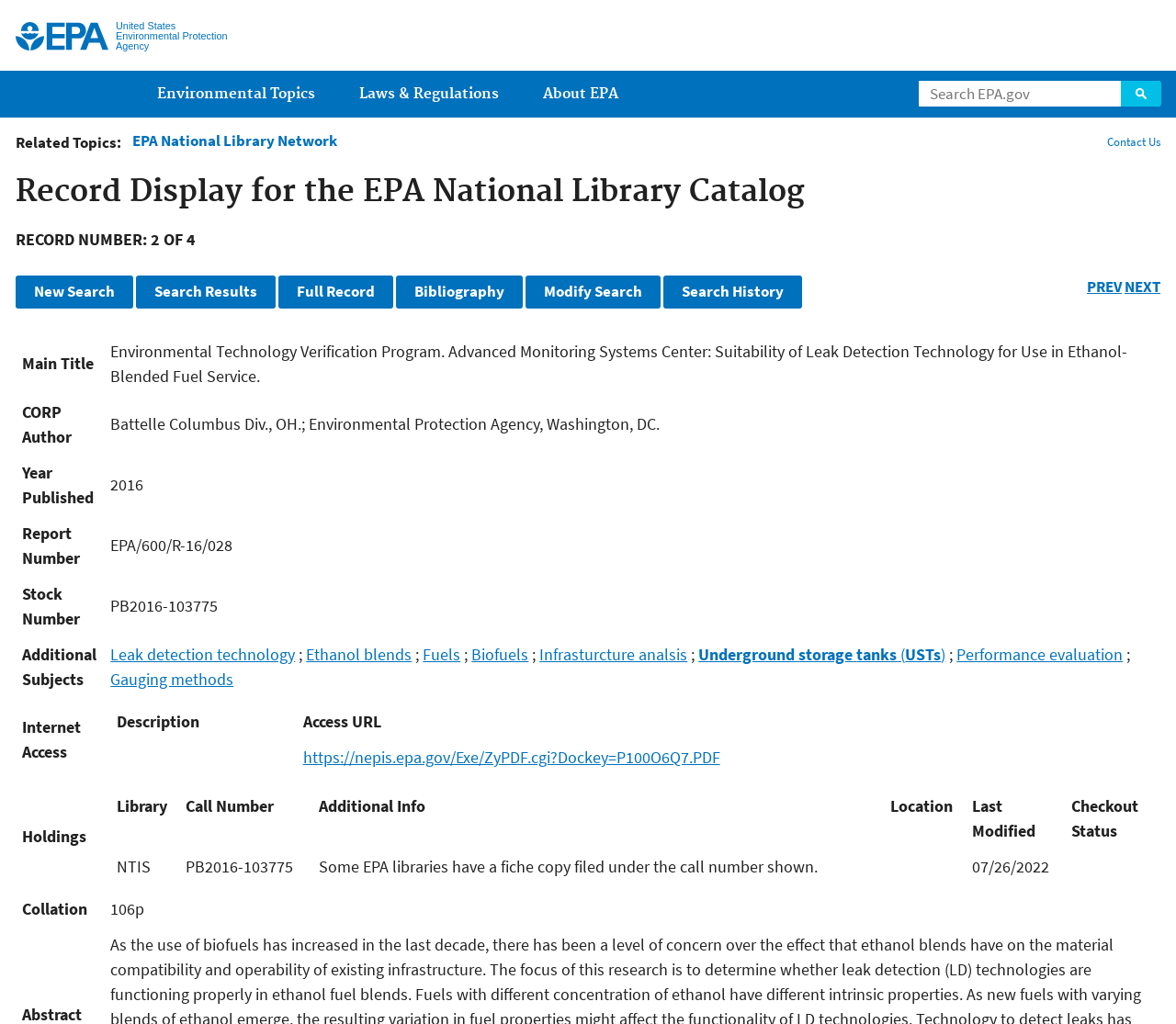Answer the question with a brief word or phrase:
What is the name of the organization?

US EPA